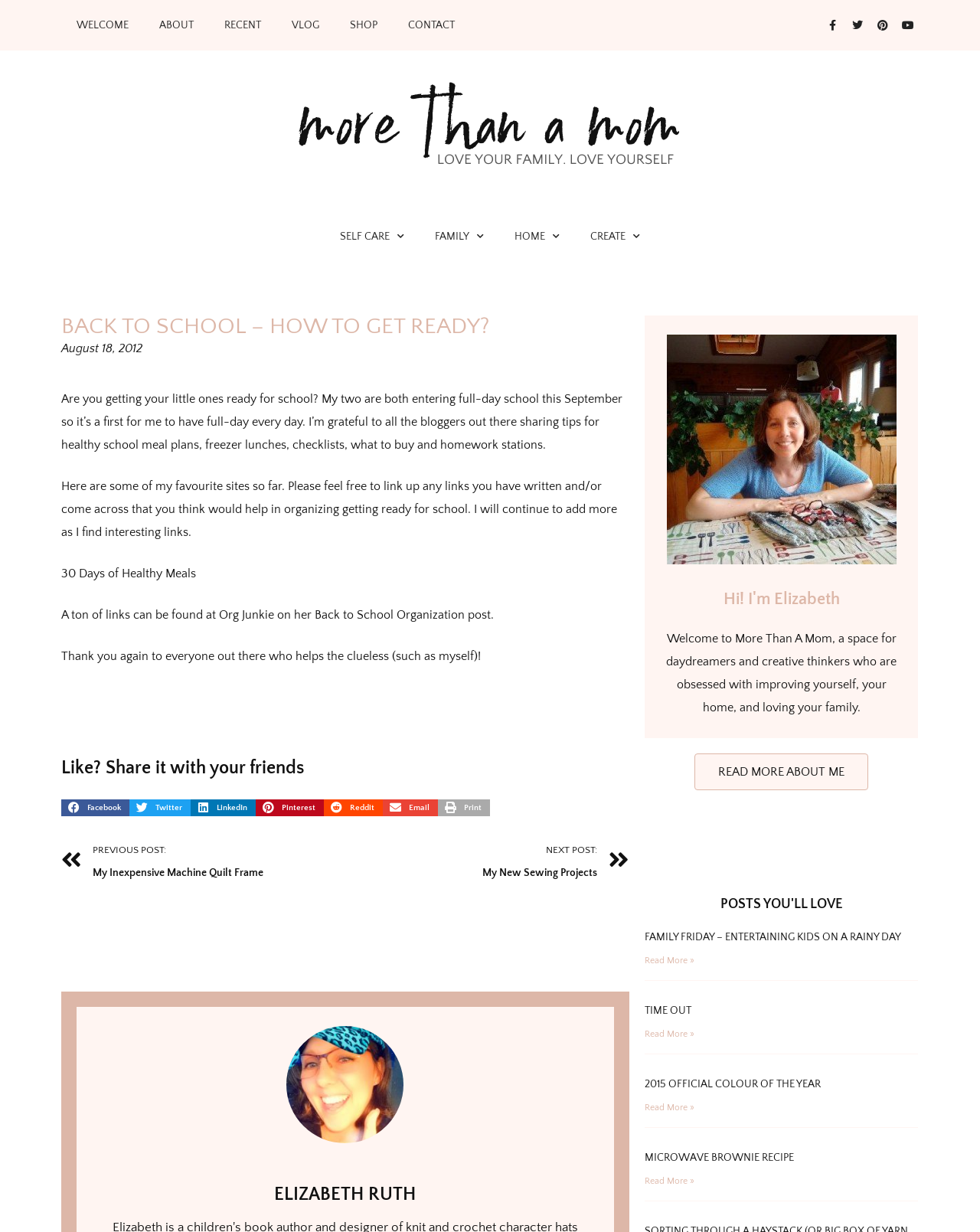Locate the bounding box coordinates of the clickable part needed for the task: "Click on the 'WELCOME' link".

[0.062, 0.006, 0.147, 0.035]